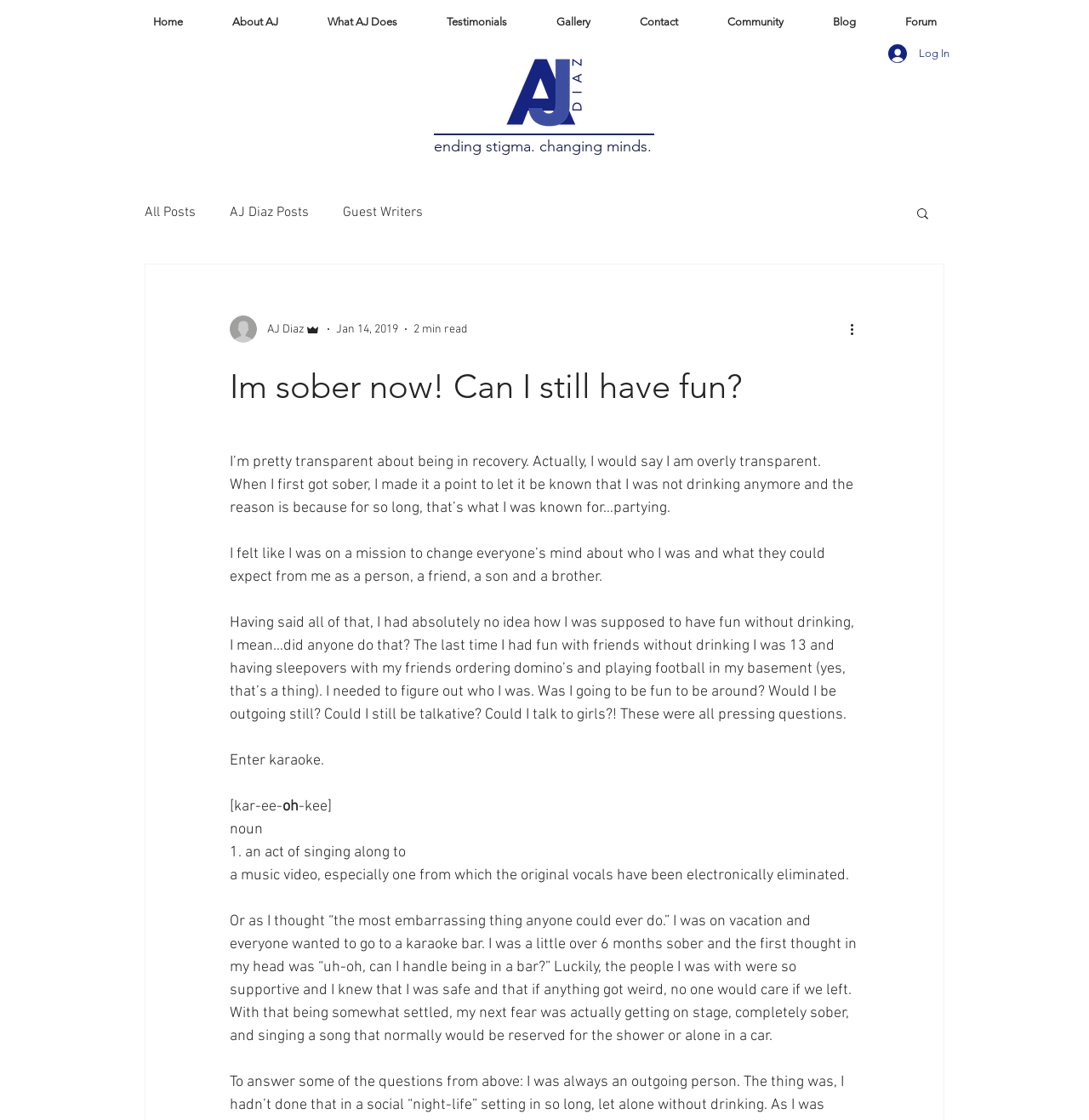Could you indicate the bounding box coordinates of the region to click in order to complete this instruction: "Click the 'Blog' link".

[0.742, 0.007, 0.809, 0.033]